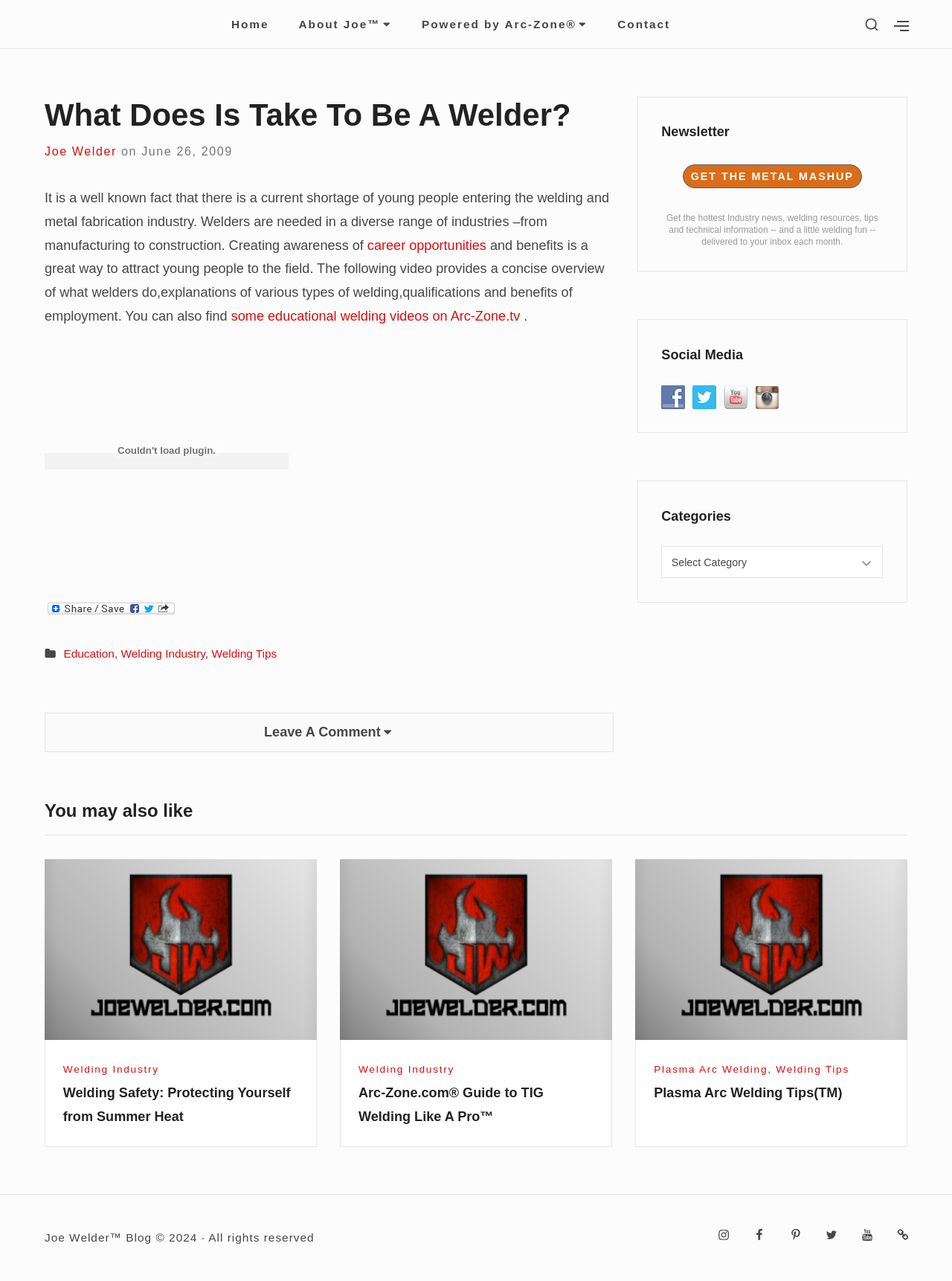Please identify the bounding box coordinates of the clickable element to fulfill the following instruction: "Click on the 'About Joe' link". The coordinates should be four float numbers between 0 and 1, i.e., [left, top, right, bottom].

[0.3, 0.006, 0.425, 0.032]